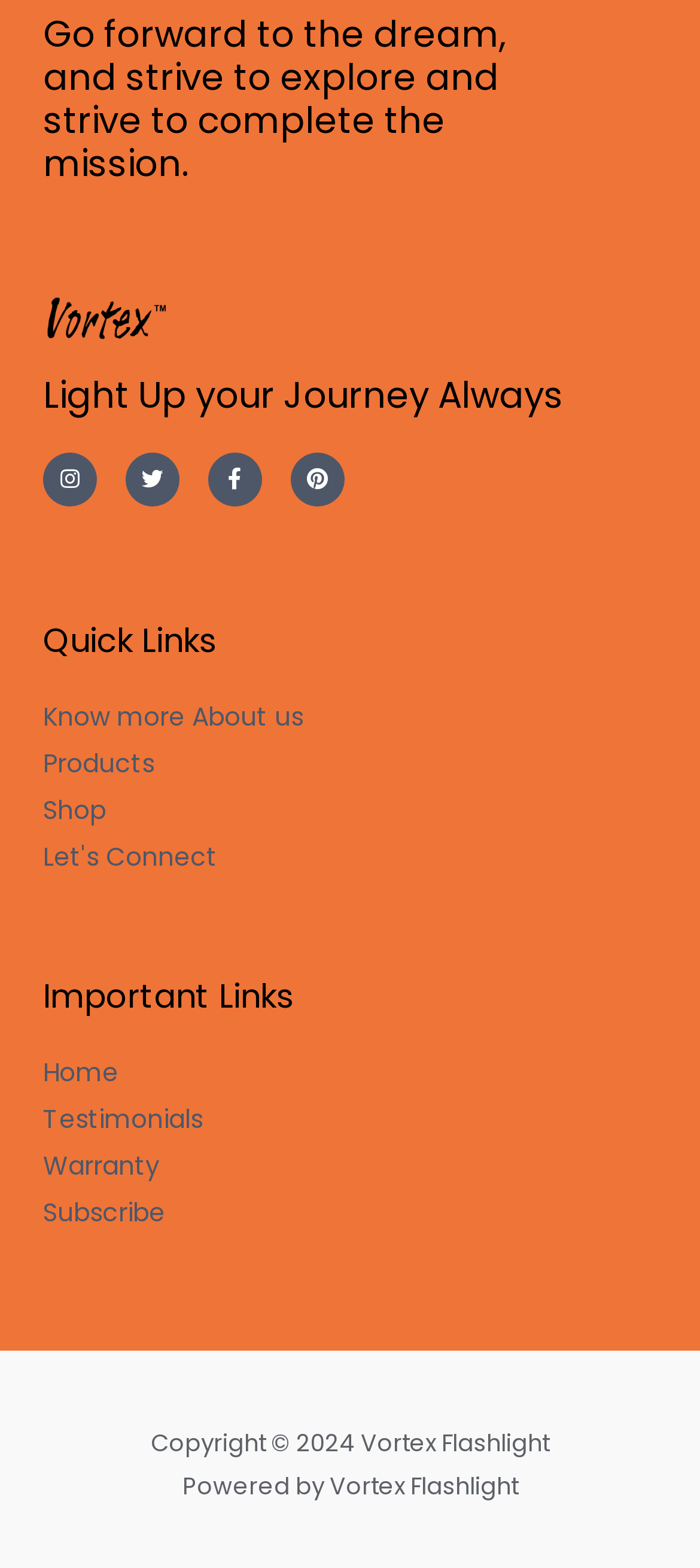Give a one-word or short-phrase answer to the following question: 
How many links are available in the Important Links section?

5